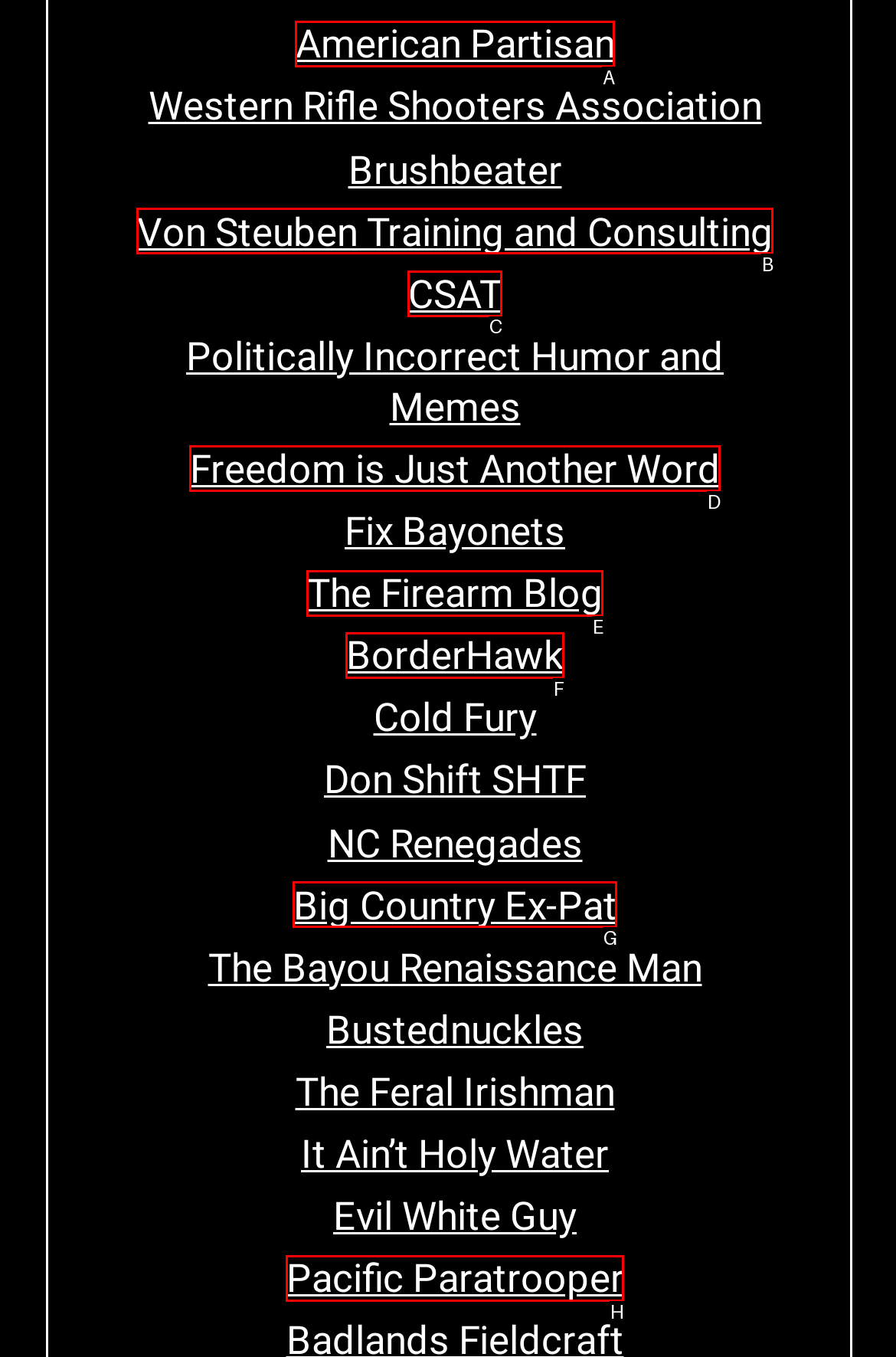Select the option that matches the description: Von Steuben Training and Consulting. Answer with the letter of the correct option directly.

B